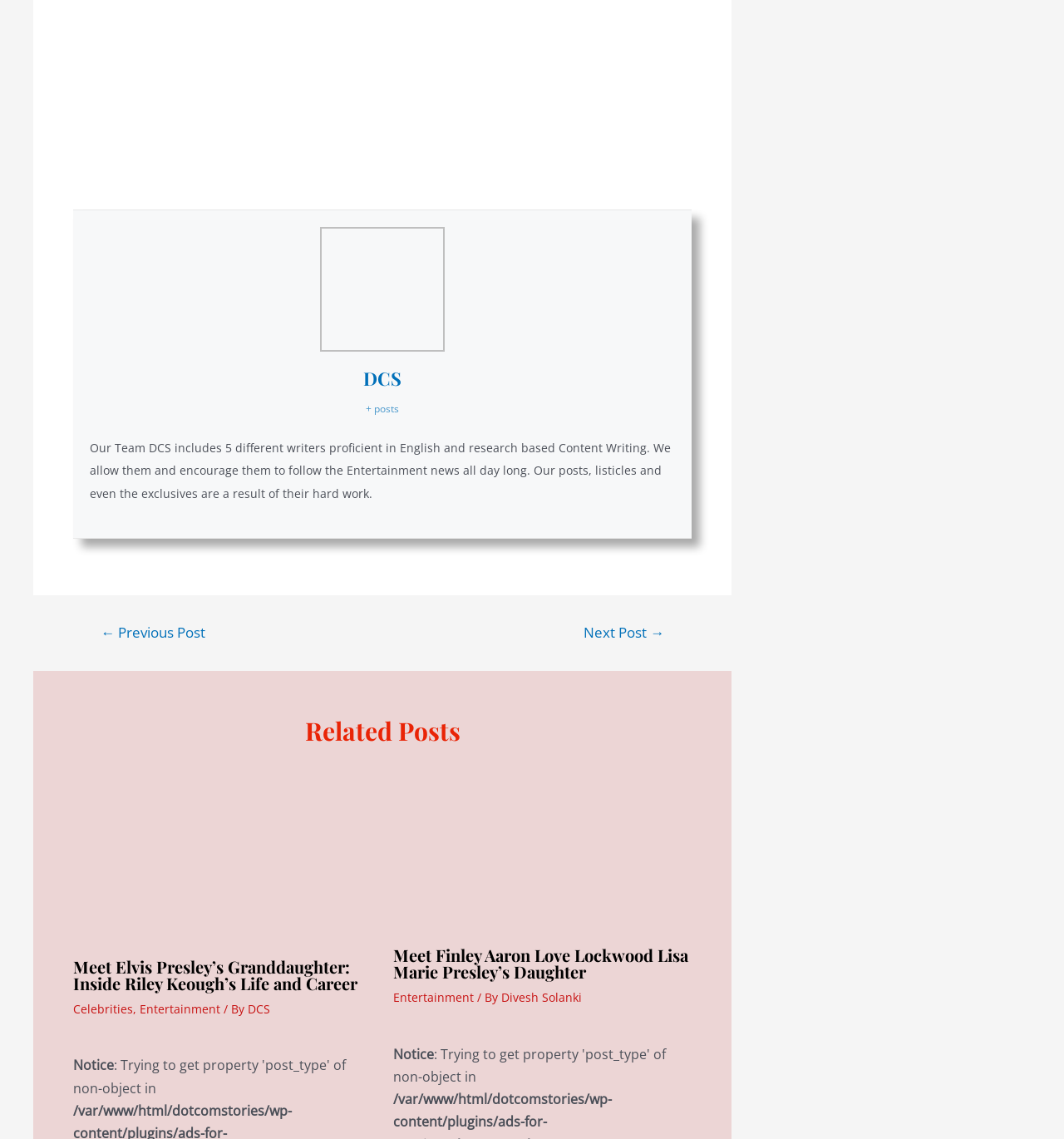Please identify the bounding box coordinates of the region to click in order to complete the given instruction: "Click on the 'Meet Elvis Presley’s Granddaughter: Inside Riley Keough’s Life and Career' link". The coordinates should be four float numbers between 0 and 1, i.e., [left, top, right, bottom].

[0.069, 0.839, 0.336, 0.873]